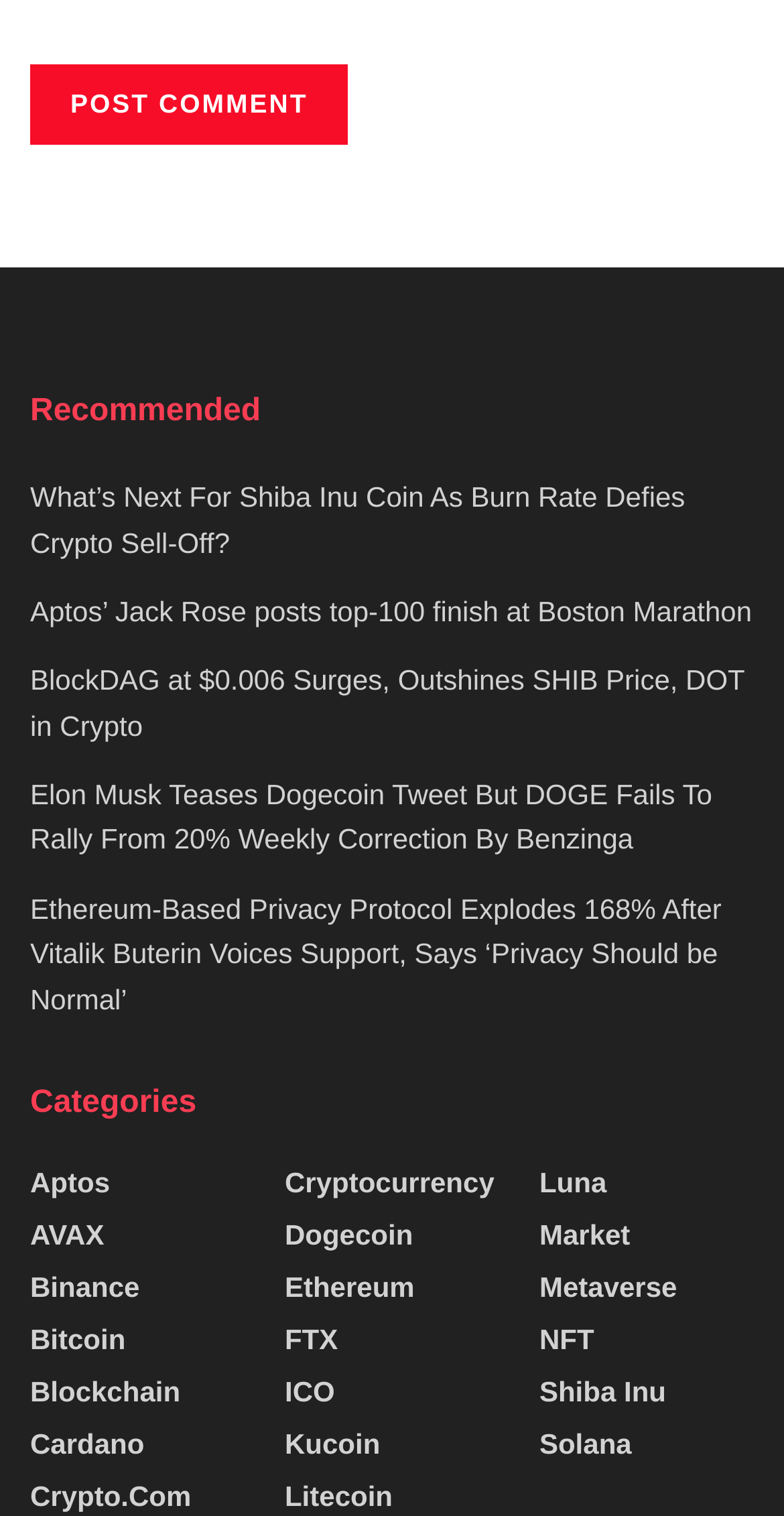Provide your answer in a single word or phrase: 
What is the first article title?

What’s Next For Shiba Inu Coin